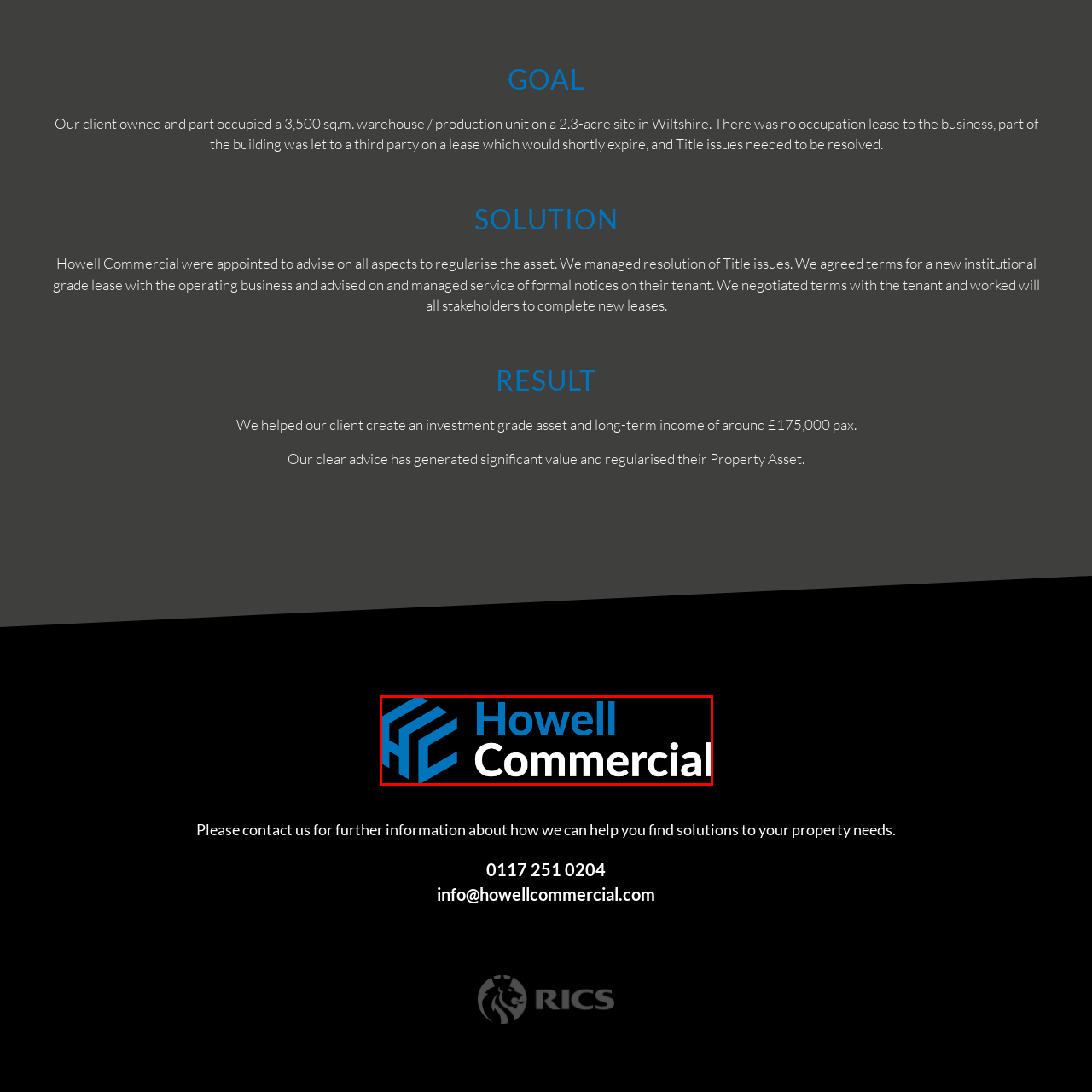Concentrate on the image inside the red border and answer the question in one word or phrase: 
What is the relationship between the initials 'HC'?

Interlinked